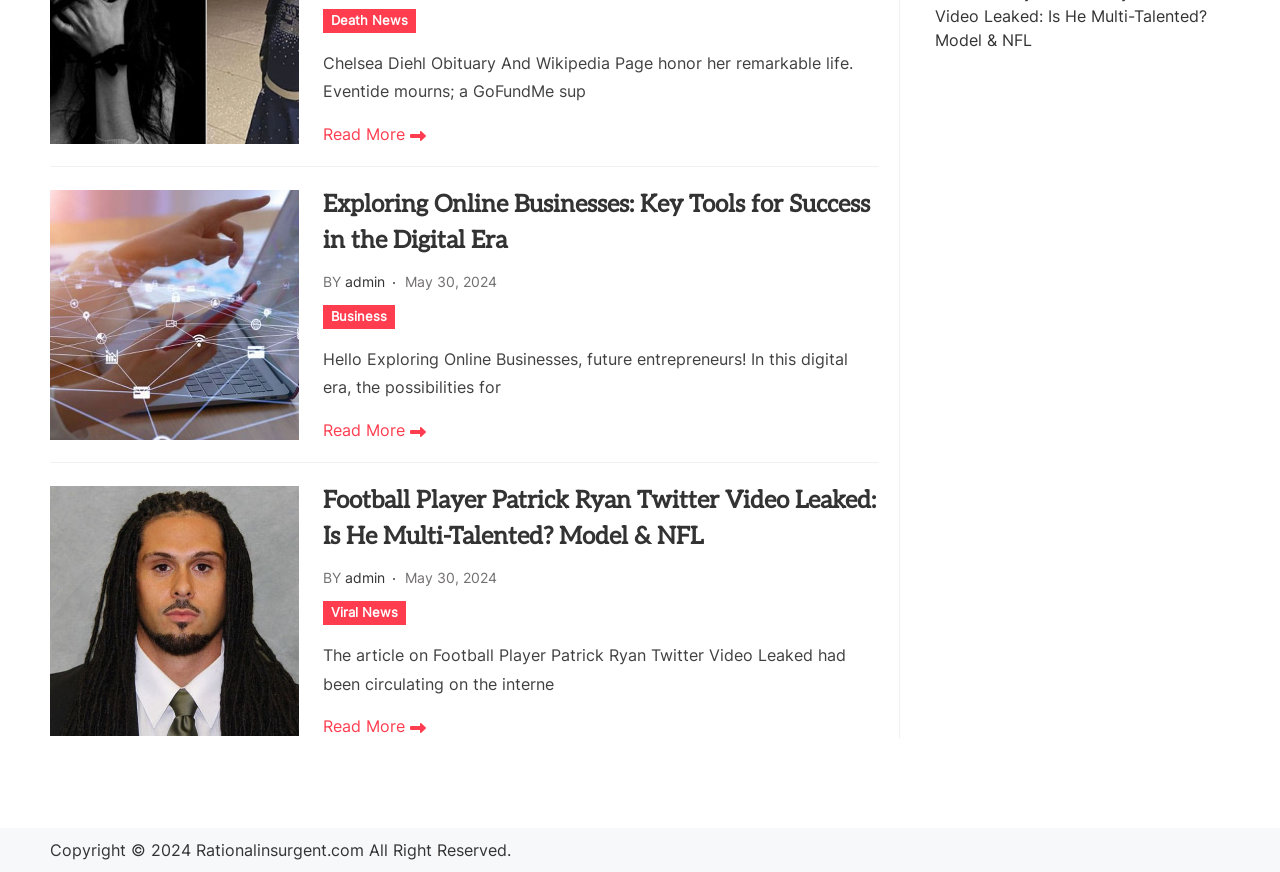Provide the bounding box coordinates, formatted as (top-left x, top-left y, bottom-right x, bottom-right y), with all values being floating point numbers between 0 and 1. Identify the bounding box of the UI element that matches the description: alt="[CV= SE/X ^ * 100]."

None